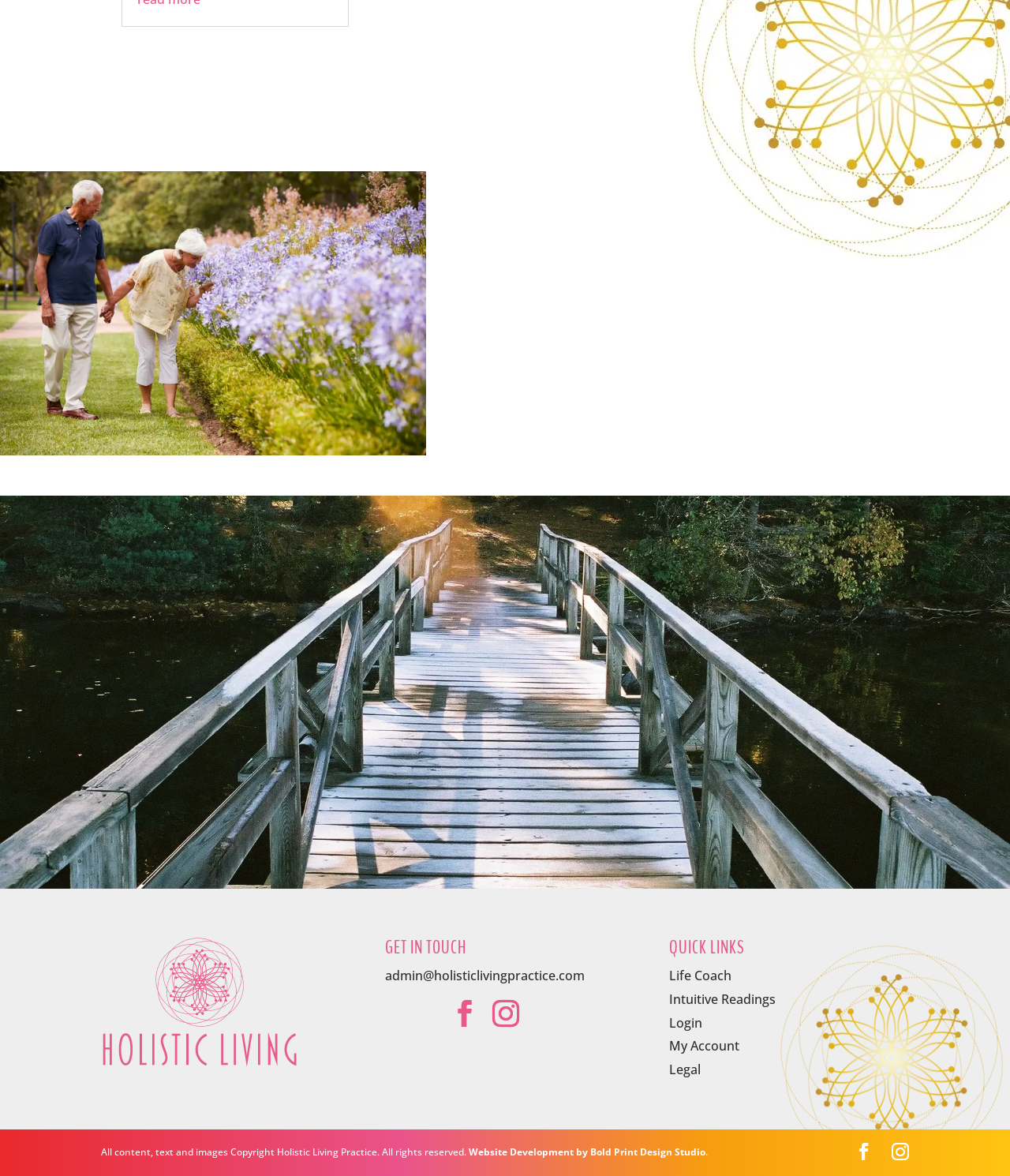Please identify the bounding box coordinates of the area that needs to be clicked to follow this instruction: "Send an email to admin@holisticlivingpractice.com".

[0.381, 0.822, 0.579, 0.837]